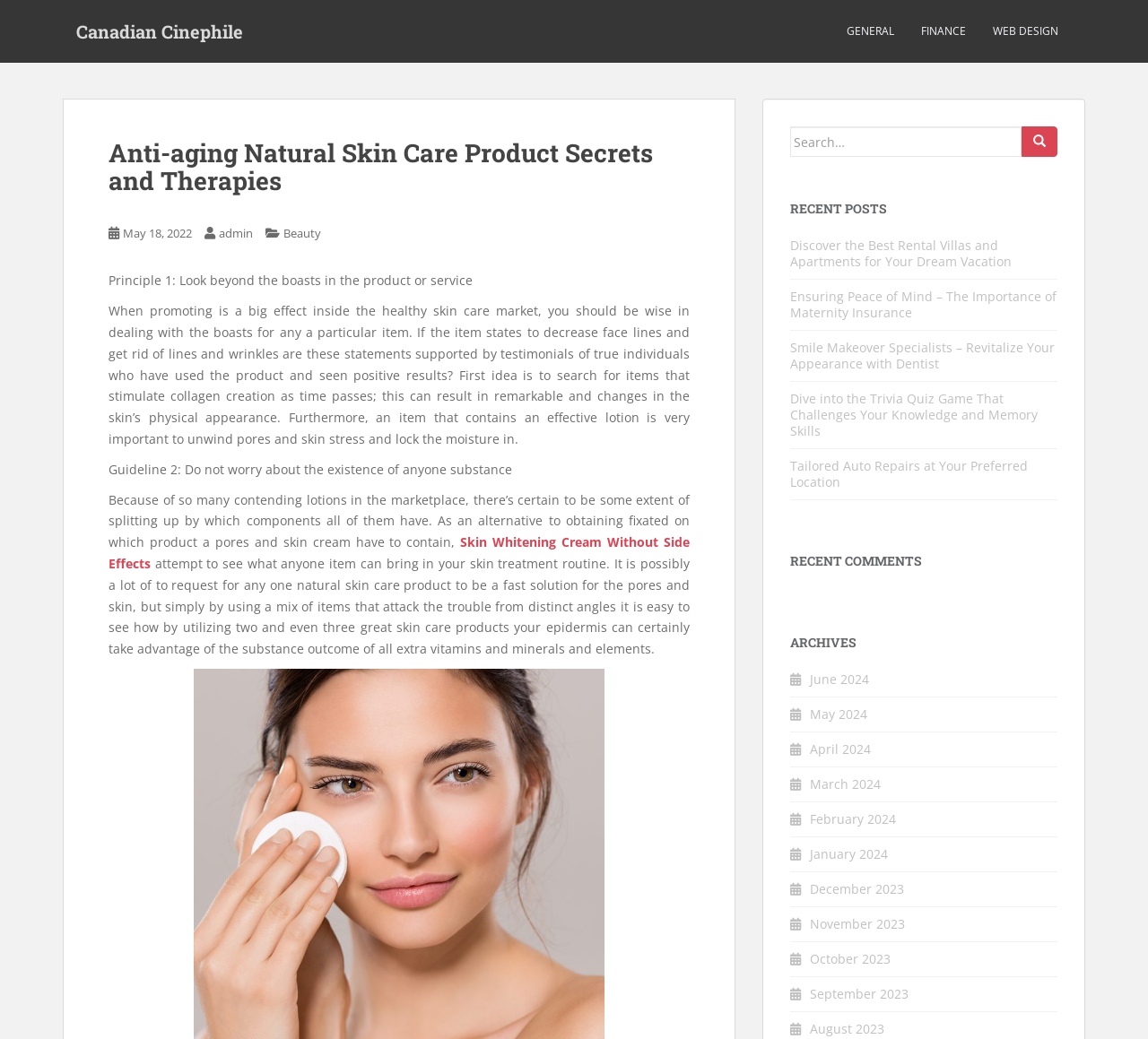Find the bounding box coordinates for the area you need to click to carry out the instruction: "Read the 'Anti-aging Natural Skin Care Product Secrets and Therapies' article". The coordinates should be four float numbers between 0 and 1, indicated as [left, top, right, bottom].

[0.095, 0.135, 0.601, 0.188]